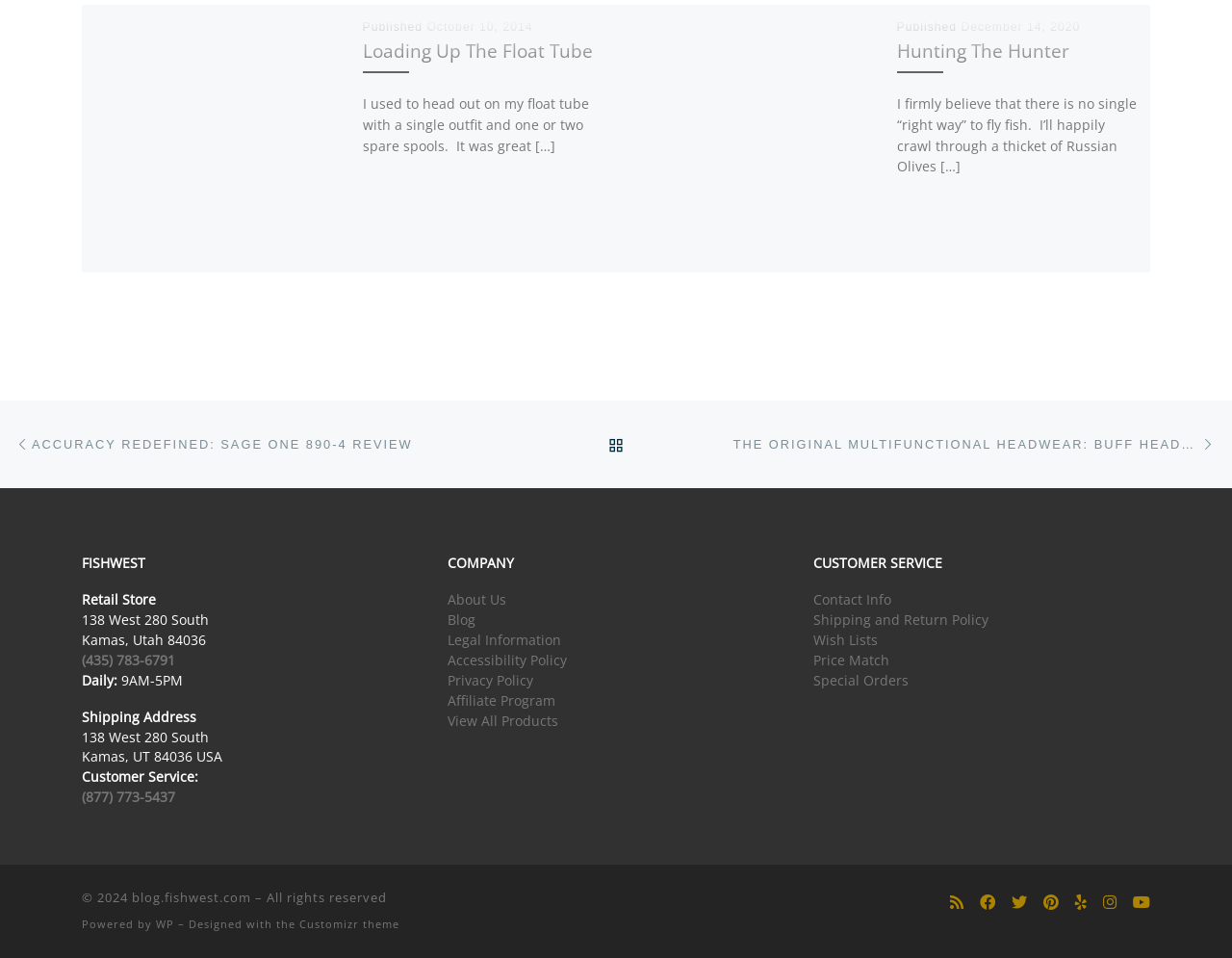Identify the bounding box coordinates of the region I need to click to complete this instruction: "View the 'Hunting The Hunter' post".

[0.728, 0.038, 0.923, 0.08]